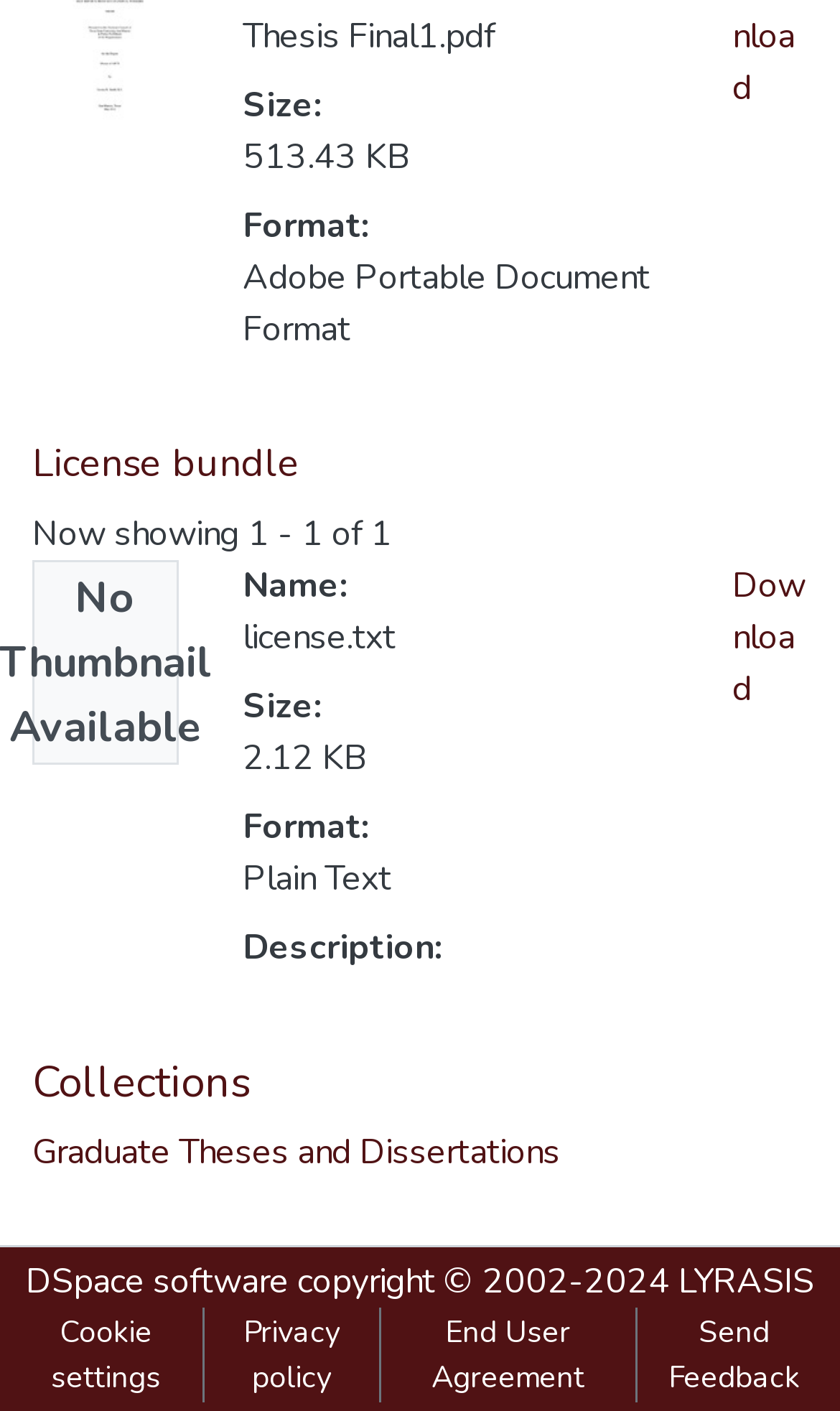Please give a succinct answer using a single word or phrase:
How many files are shown on this page?

2